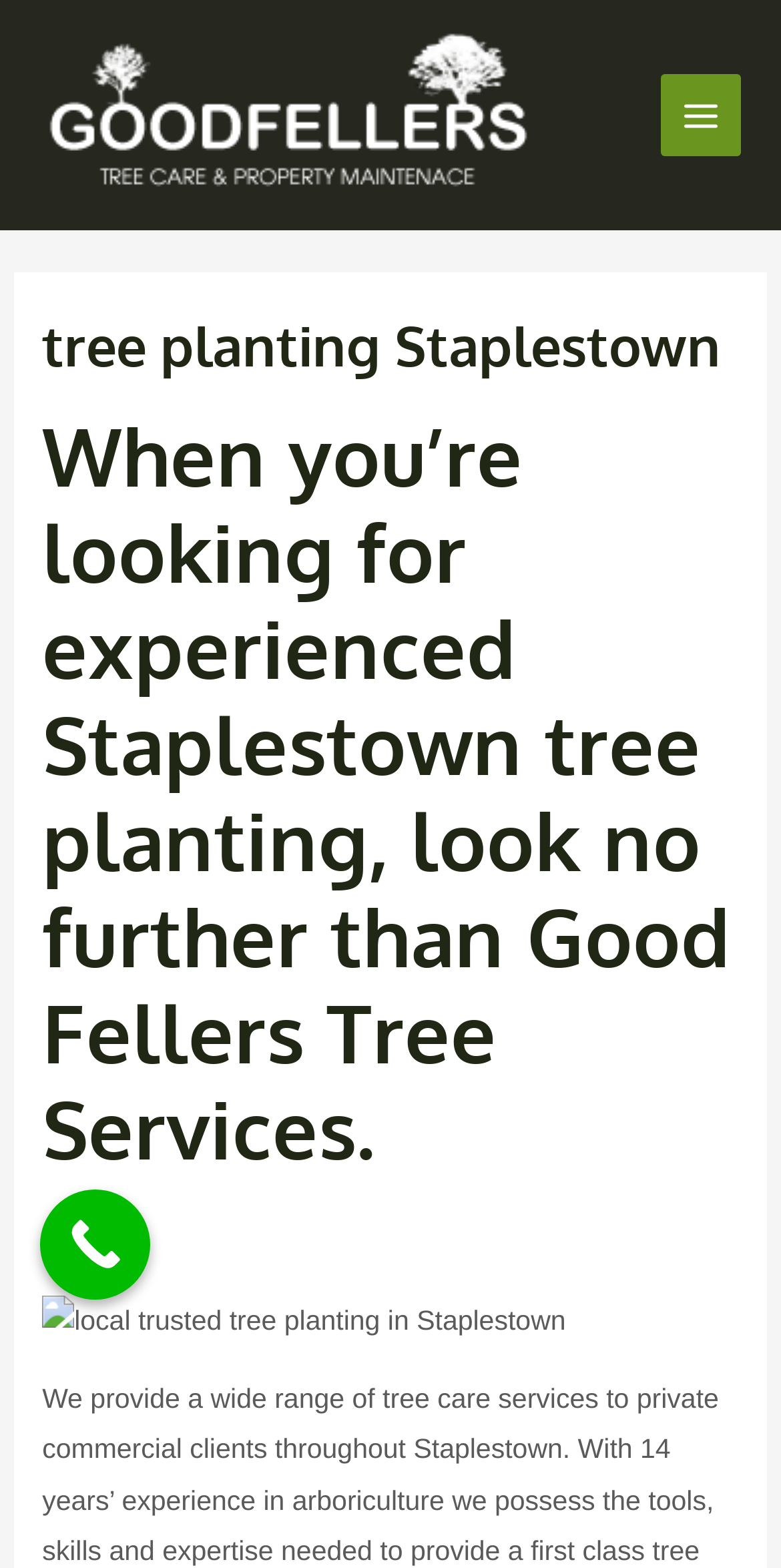Extract the bounding box for the UI element that matches this description: "Advanced Sleep-Wake Phase".

None